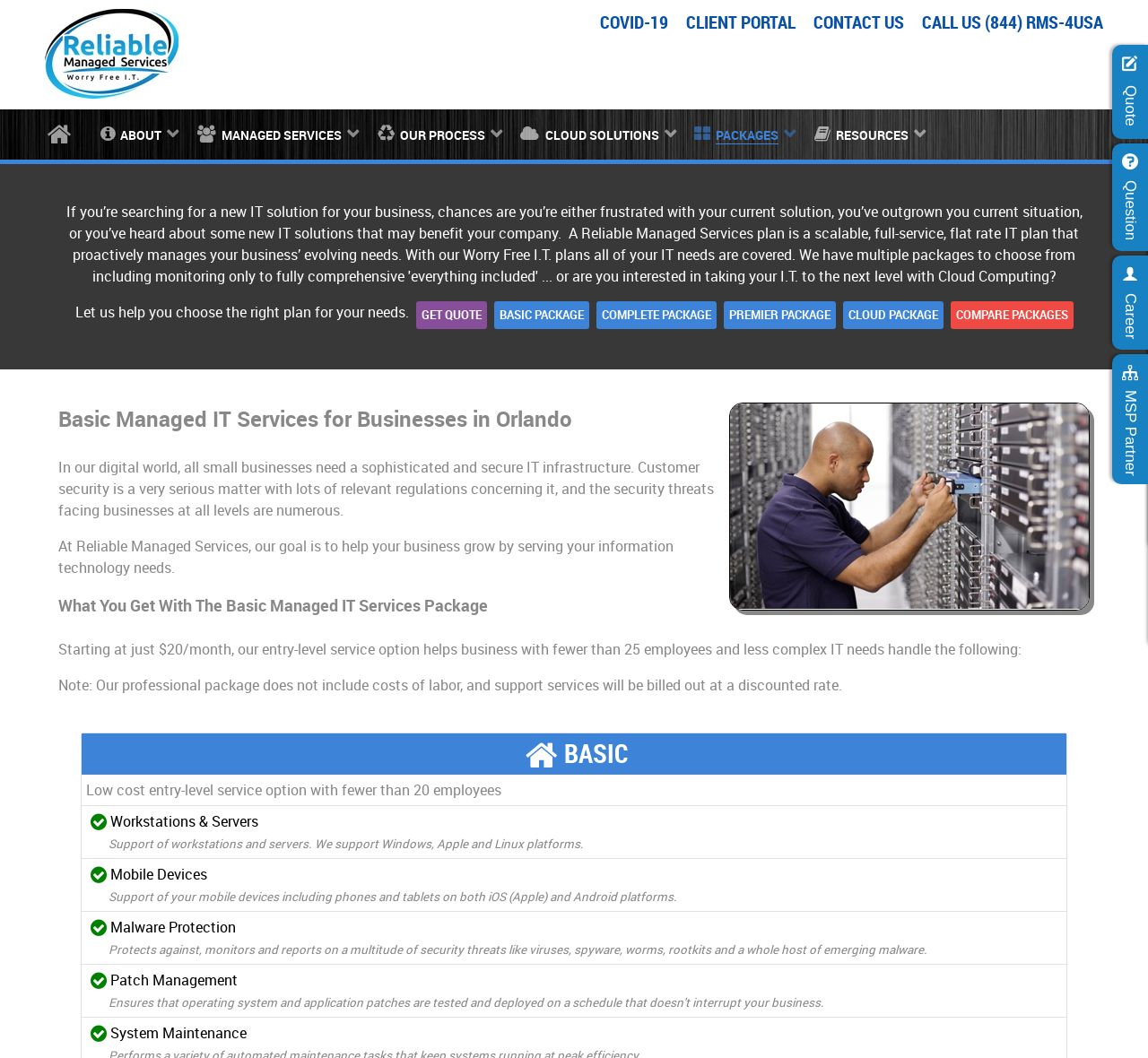Indicate the bounding box coordinates of the clickable region to achieve the following instruction: "Click on the 'GET QUOTE' link."

[0.362, 0.285, 0.424, 0.311]